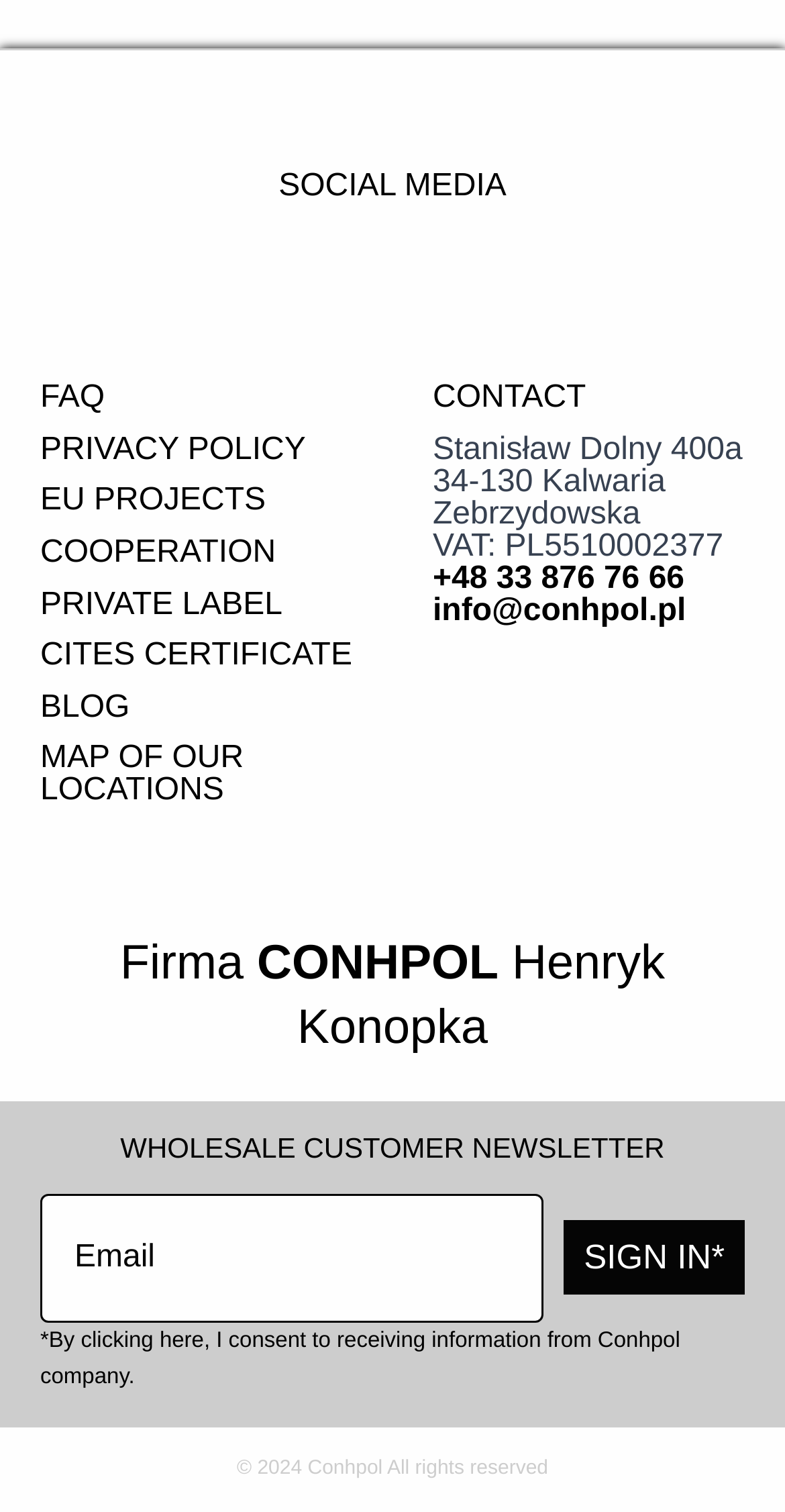What is the company's VAT number?
Using the image as a reference, give a one-word or short phrase answer.

PL5510002377